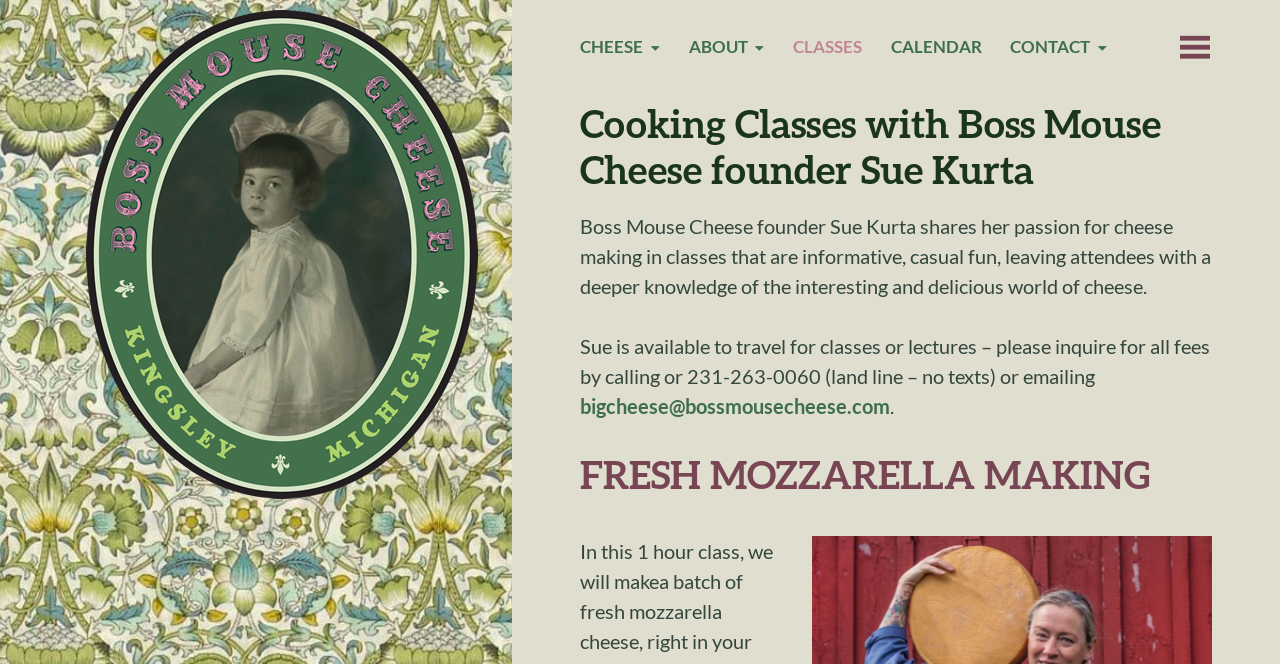Please specify the bounding box coordinates in the format (top-left x, top-left y, bottom-right x, bottom-right y), with values ranging from 0 to 1. Identify the bounding box for the UI component described as follows: Contact

[0.789, 0.053, 0.865, 0.095]